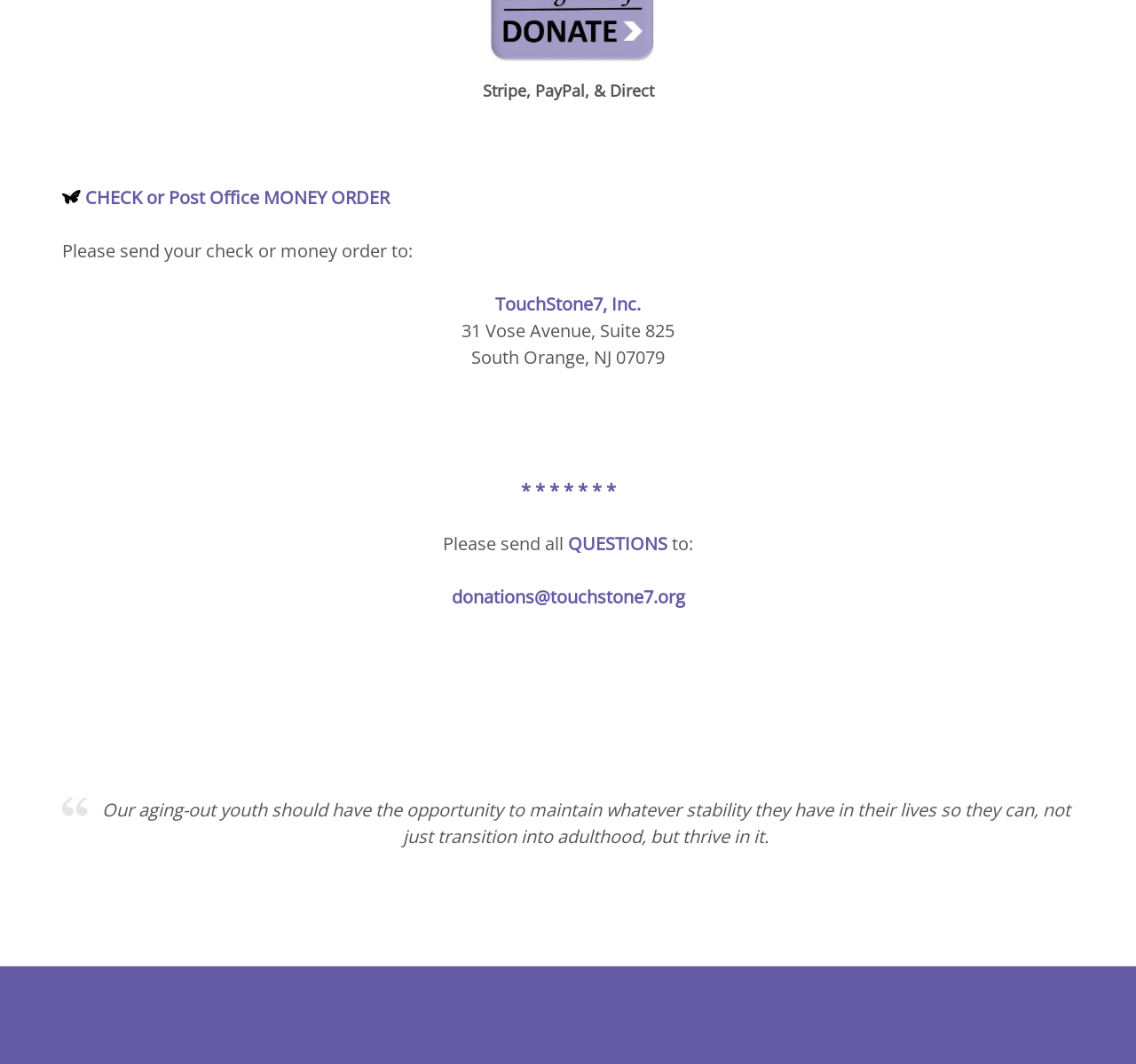Predict the bounding box coordinates of the UI element that matches this description: "donations@touchstone7.org". The coordinates should be in the format [left, top, right, bottom] with each value between 0 and 1.

[0.397, 0.549, 0.603, 0.572]